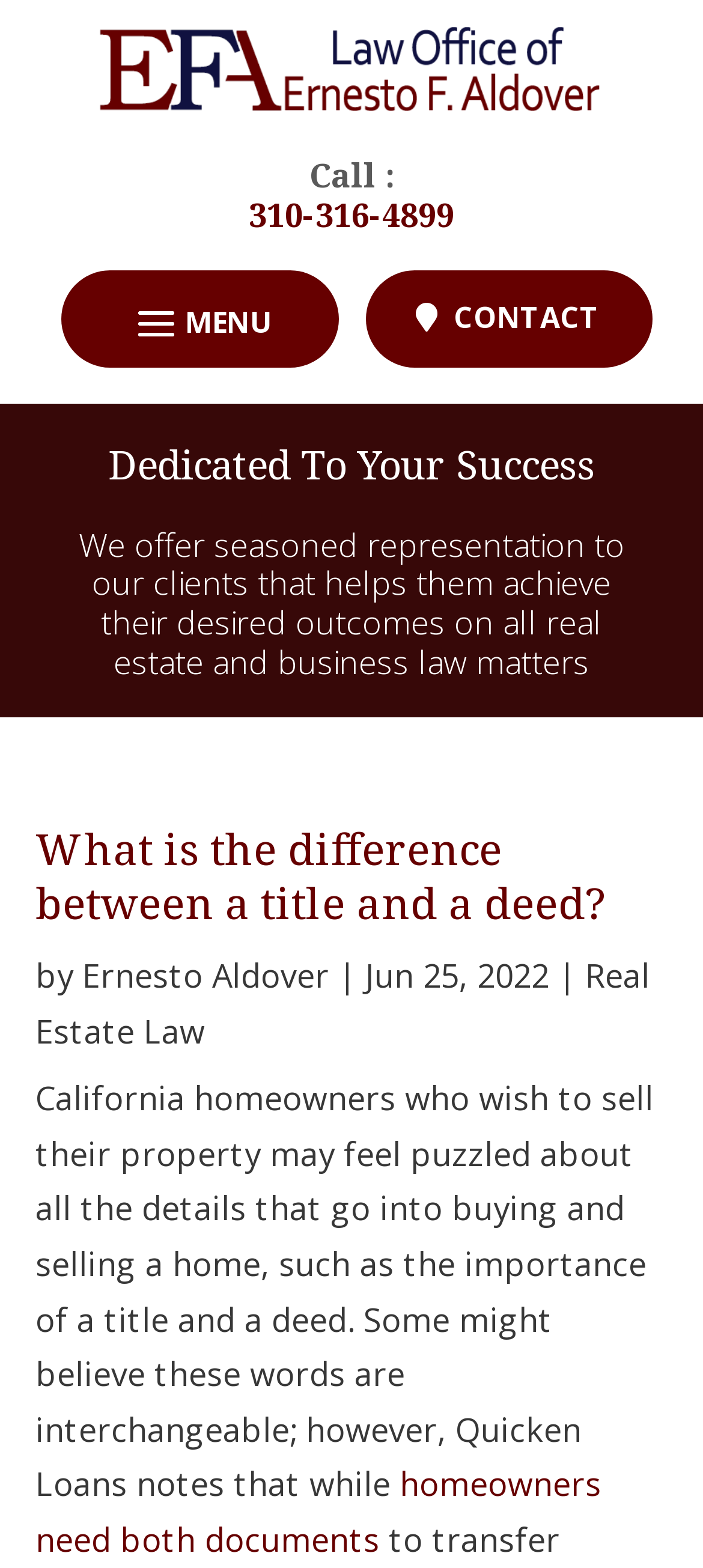Construct a comprehensive description capturing every detail on the webpage.

The webpage is about the Law Office of Ernesto F. Aldover, with a focus on explaining the difference between a title and a deed in real estate law. At the top, there is a logo of the law office, accompanied by a link to the office's name. Below this, there is a call-to-action section with a phone number and a "CONTACT" link. 

The main content area is divided into two sections. The first section has a heading that matches the title of the webpage, "What is the difference between a title and a deed?" followed by the author's name, Ernesto Aldover, and the date of publication, June 25, 2022. 

The second section is a lengthy paragraph that explains the importance of understanding the difference between a title and a deed for California homeowners. This section also includes a link to the category "Real Estate Law". There are a total of 5 links on the page, including the law office's name, phone number, "CONTACT", the author's name, and the "Real Estate Law" category.